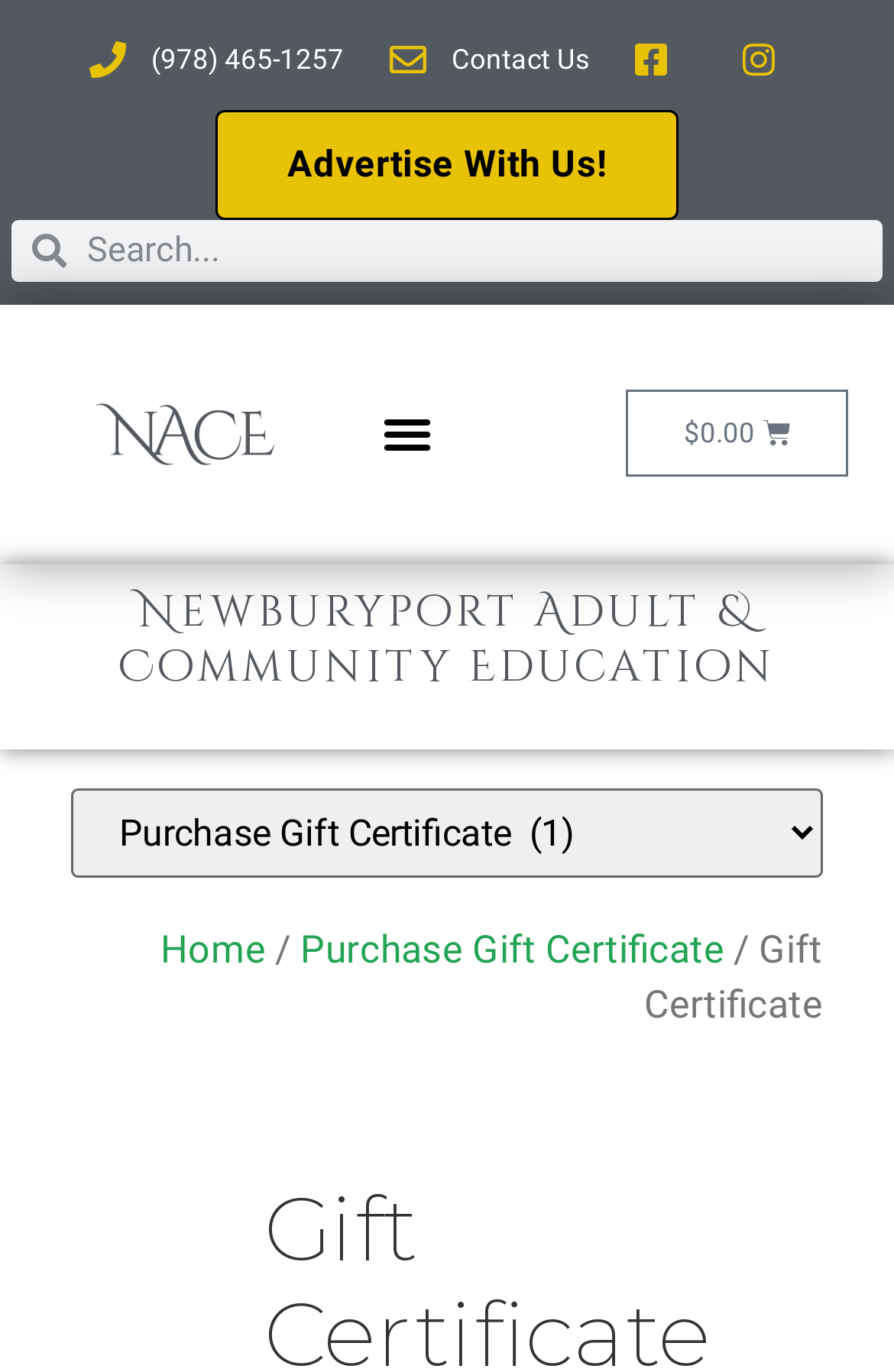What is the current total in the cart?
Provide a detailed answer to the question using information from the image.

I found the current total in the cart by looking at the link element with the text '$0.00  Cart' which is located at the top right of the page.